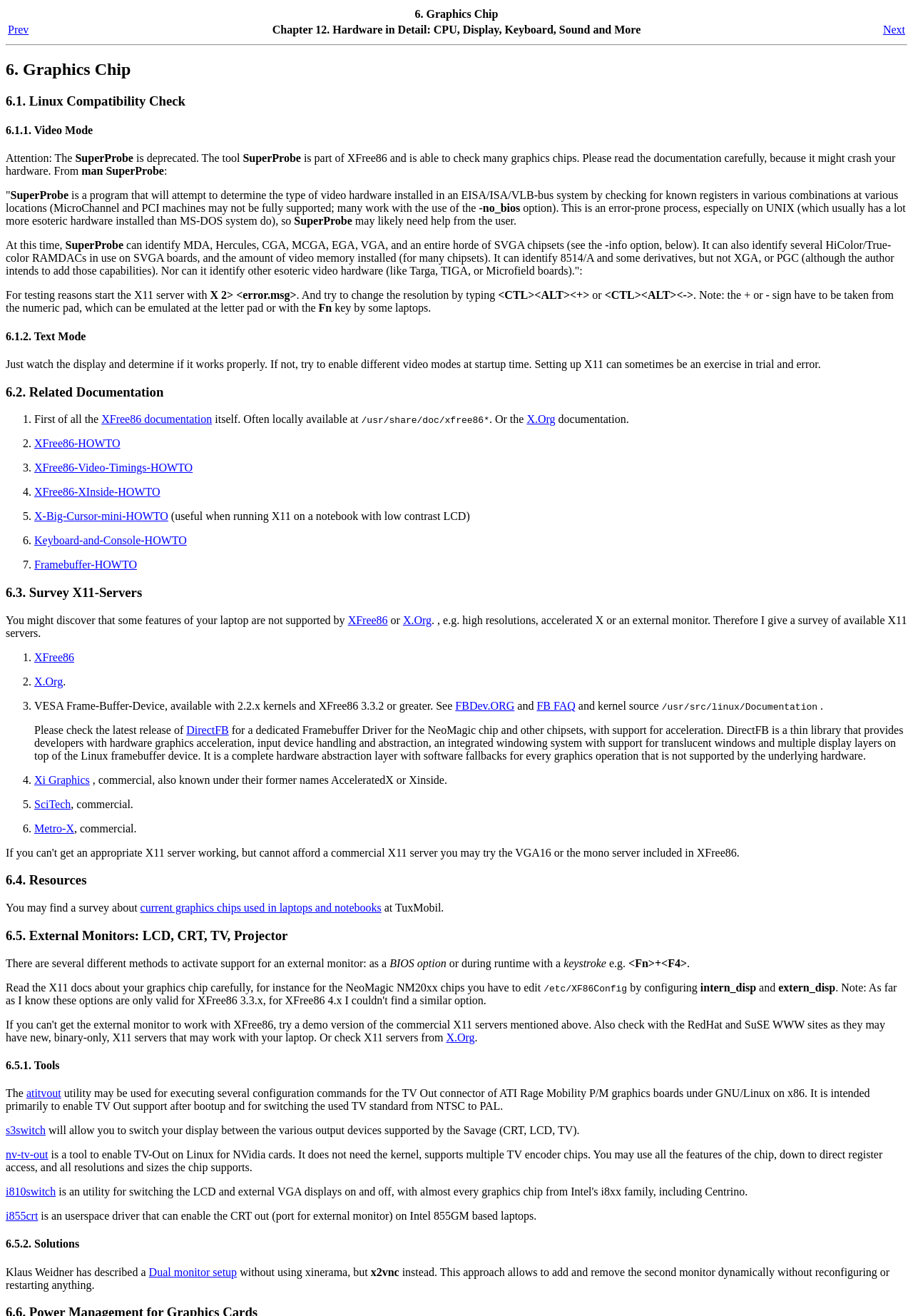Please find the bounding box coordinates of the element that you should click to achieve the following instruction: "Learn about XFree86-HOWTO". The coordinates should be presented as four float numbers between 0 and 1: [left, top, right, bottom].

[0.038, 0.332, 0.132, 0.342]